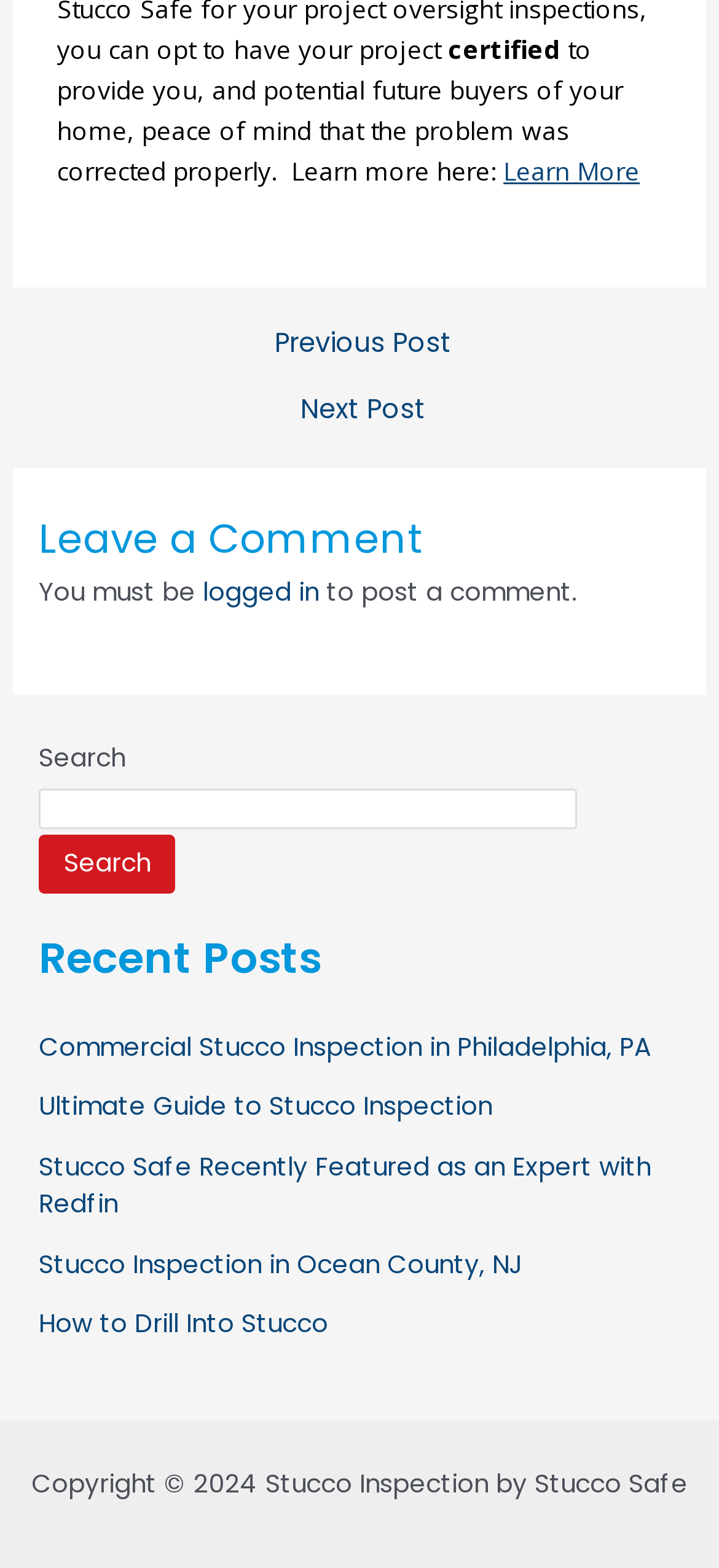What can be done in the search section?
Give a one-word or short-phrase answer derived from the screenshot.

search